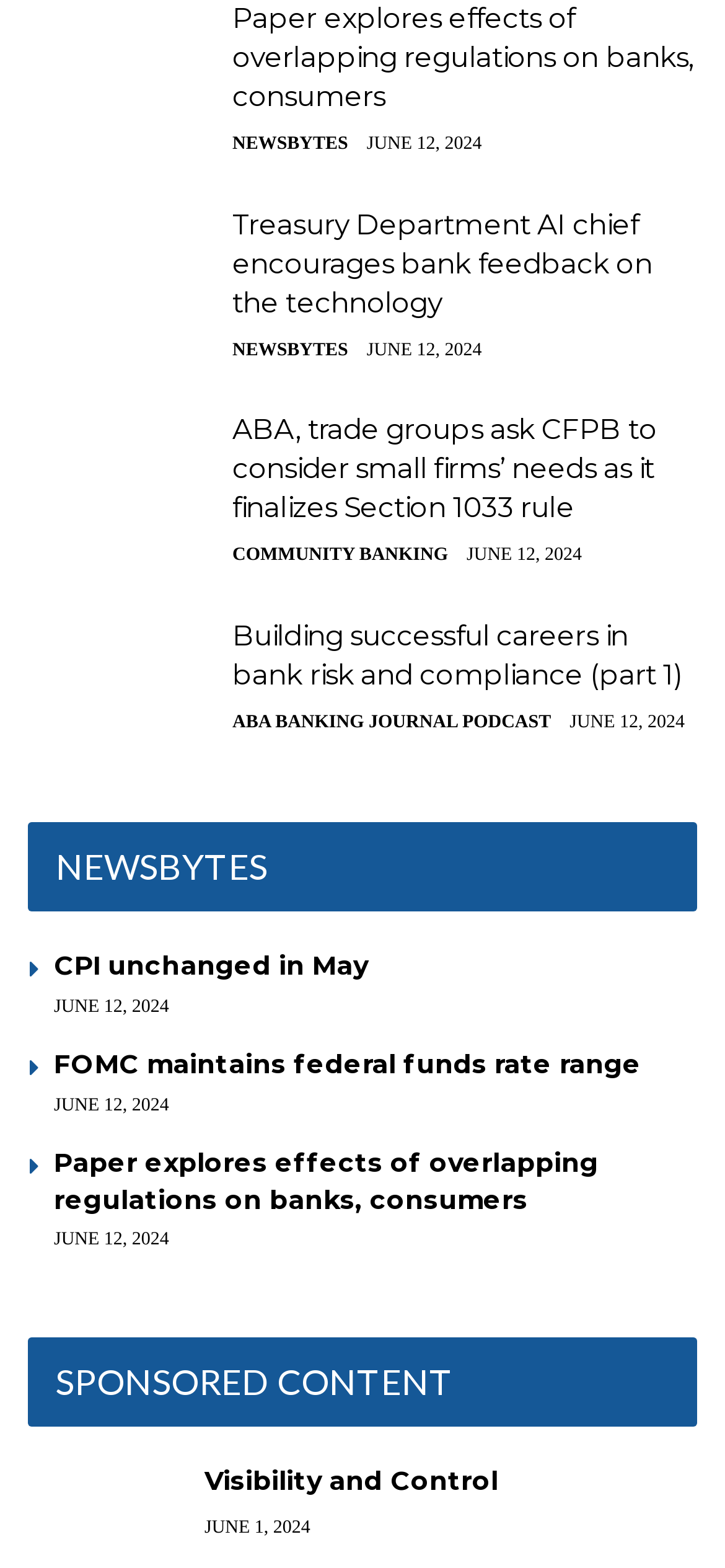Find the bounding box coordinates of the area that needs to be clicked in order to achieve the following instruction: "Learn about Treasury Department AI chief's encouragement on bank feedback". The coordinates should be specified as four float numbers between 0 and 1, i.e., [left, top, right, bottom].

[0.321, 0.13, 0.962, 0.205]